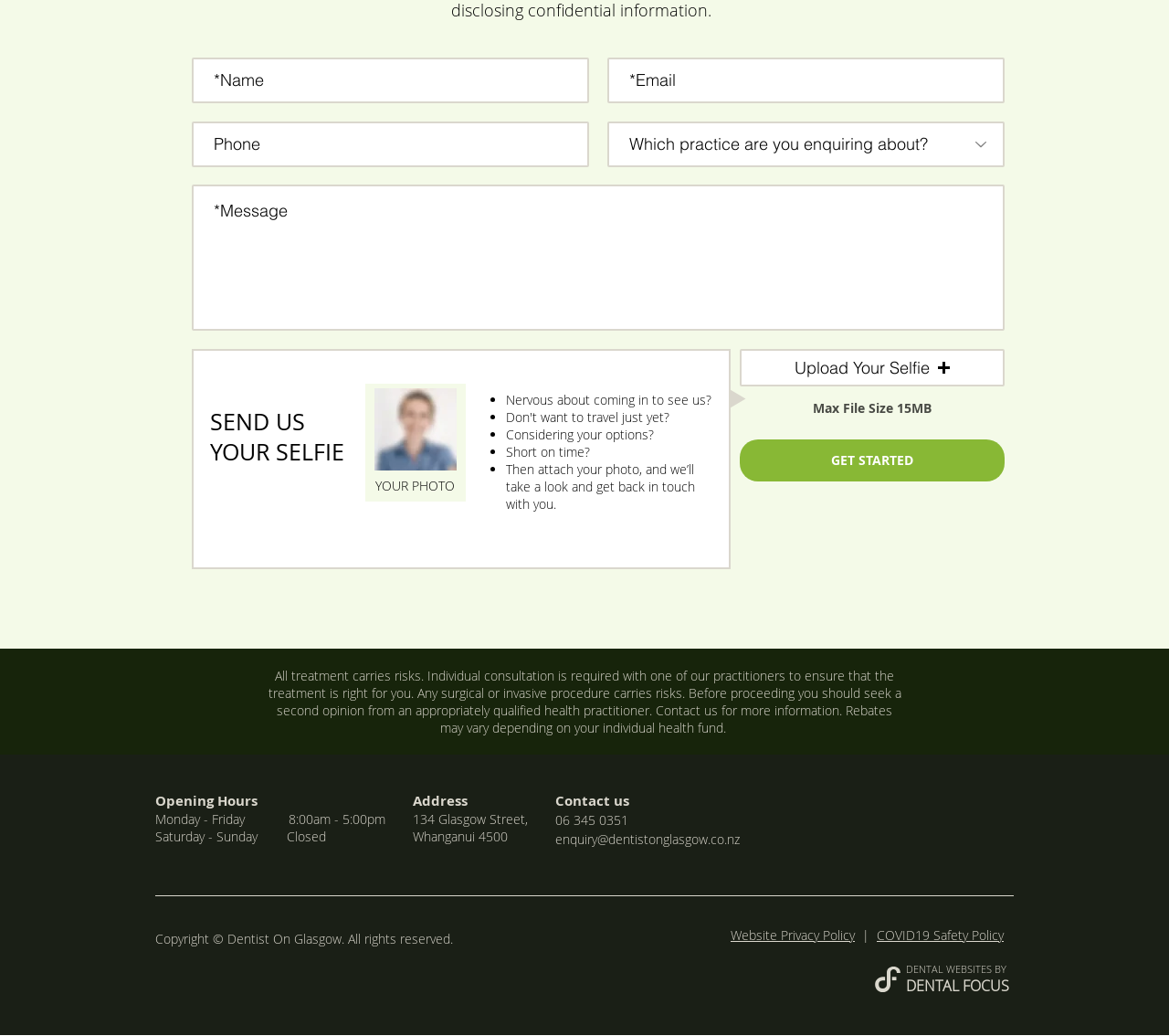Determine the bounding box coordinates of the clickable region to execute the instruction: "Browse by topic International Relations". The coordinates should be four float numbers between 0 and 1, denoted as [left, top, right, bottom].

None